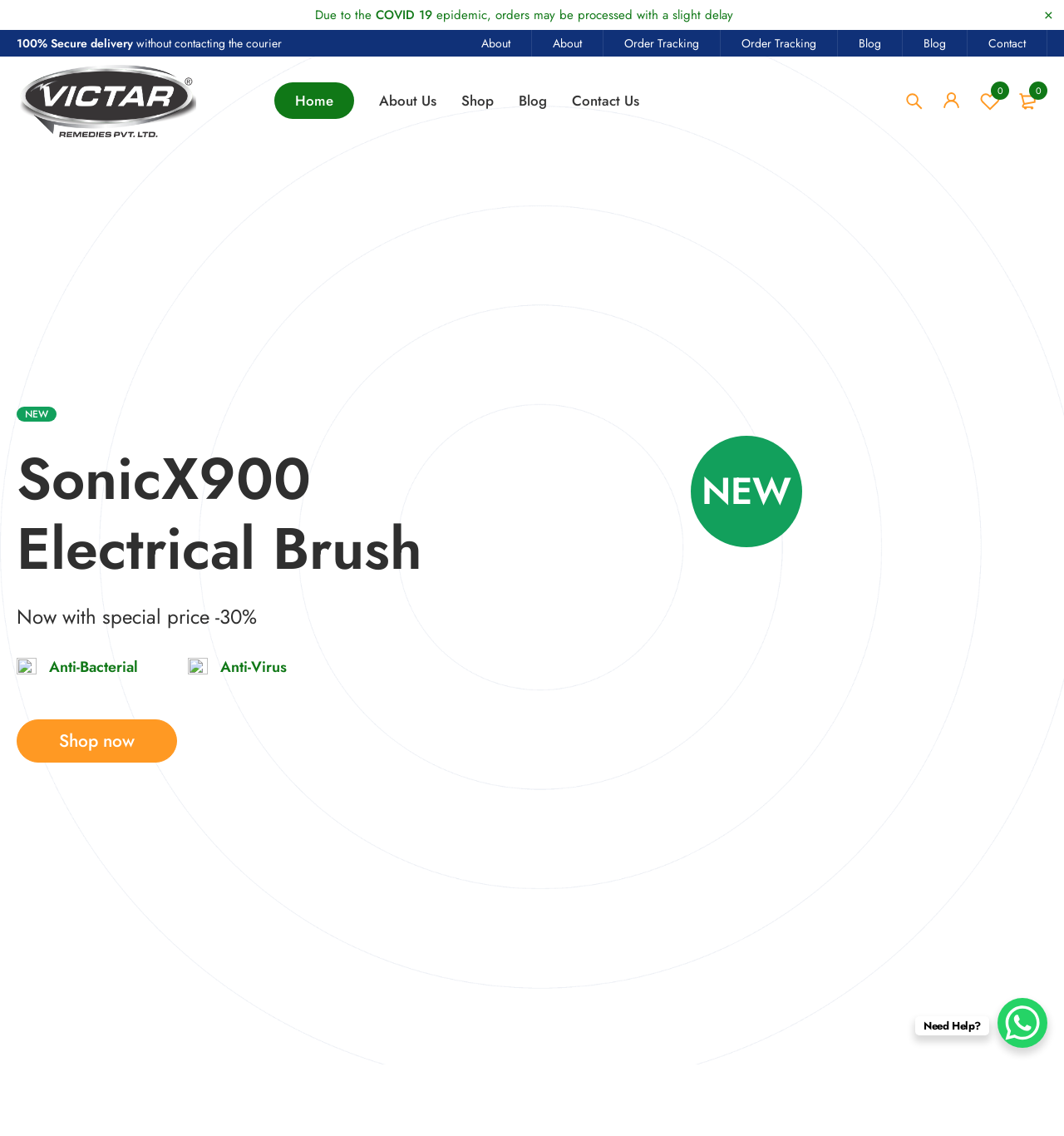Please give the bounding box coordinates of the area that should be clicked to fulfill the following instruction: "Click on About". The coordinates should be in the format of four float numbers from 0 to 1, i.e., [left, top, right, bottom].

[0.433, 0.031, 0.499, 0.045]